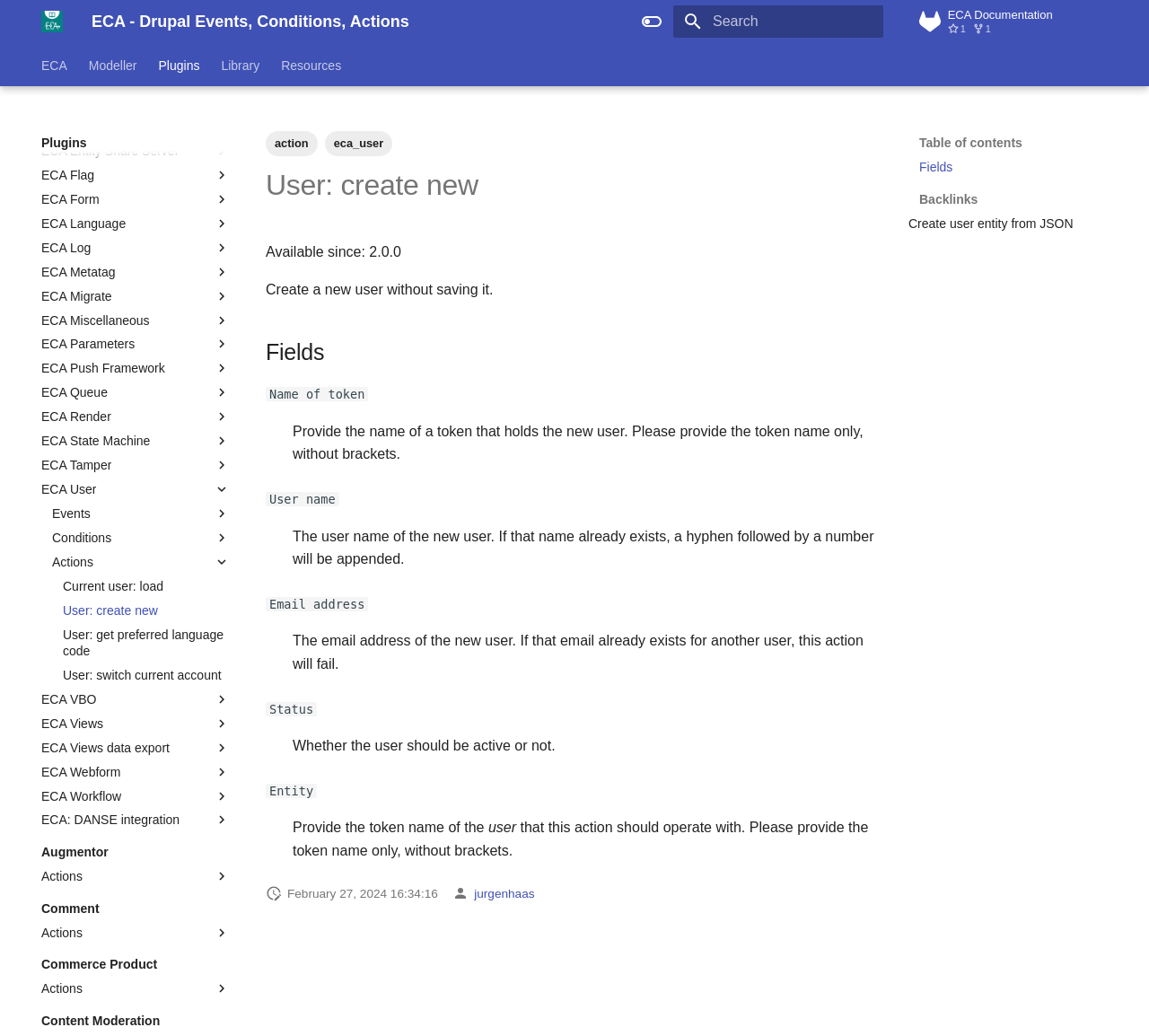Locate the bounding box coordinates of the element's region that should be clicked to carry out the following instruction: "Check the news". The coordinates need to be four float numbers between 0 and 1, i.e., [left, top, right, bottom].

None